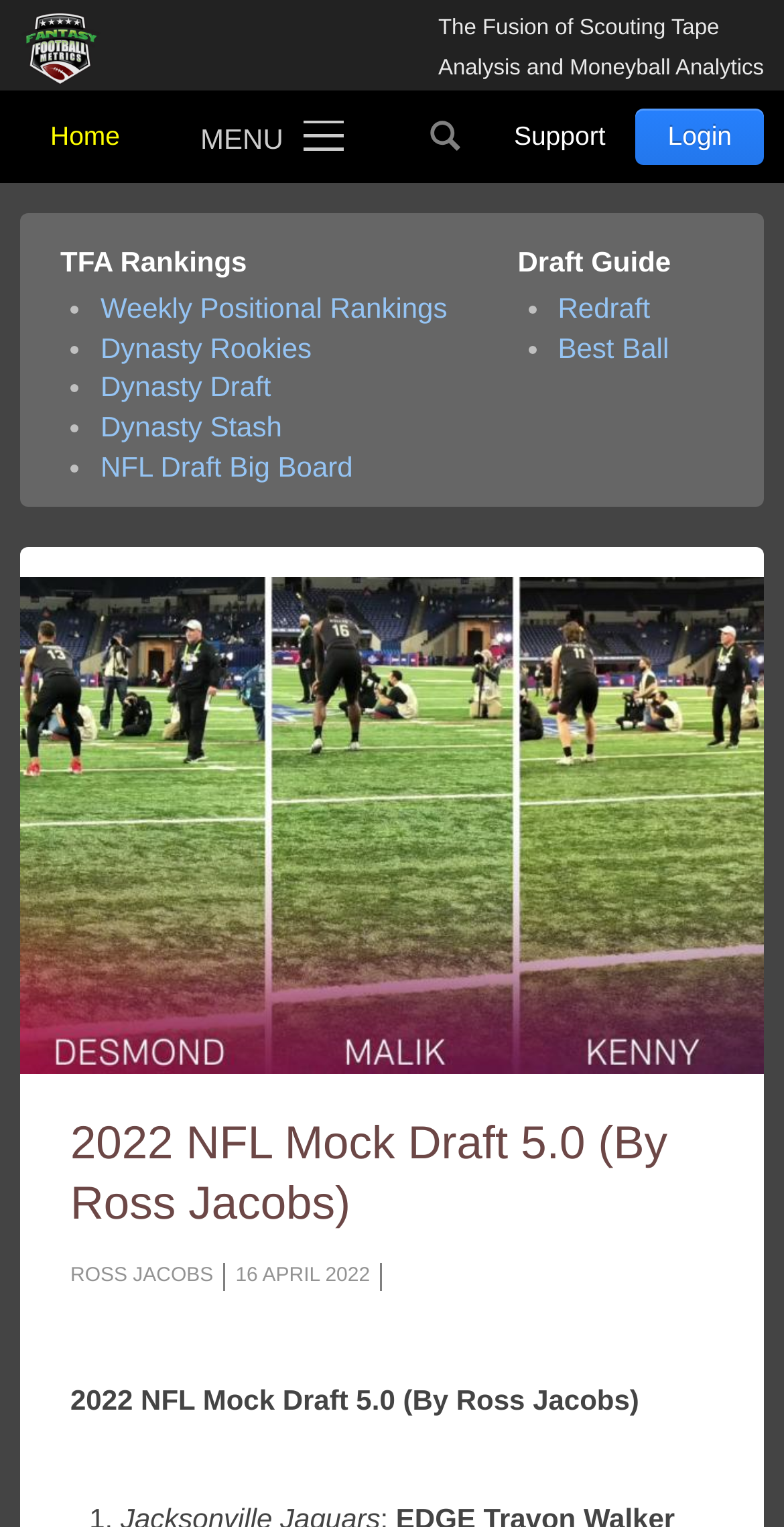Can you determine the bounding box coordinates of the area that needs to be clicked to fulfill the following instruction: "go to Total Football Advisors"?

[0.026, 0.007, 0.154, 0.059]